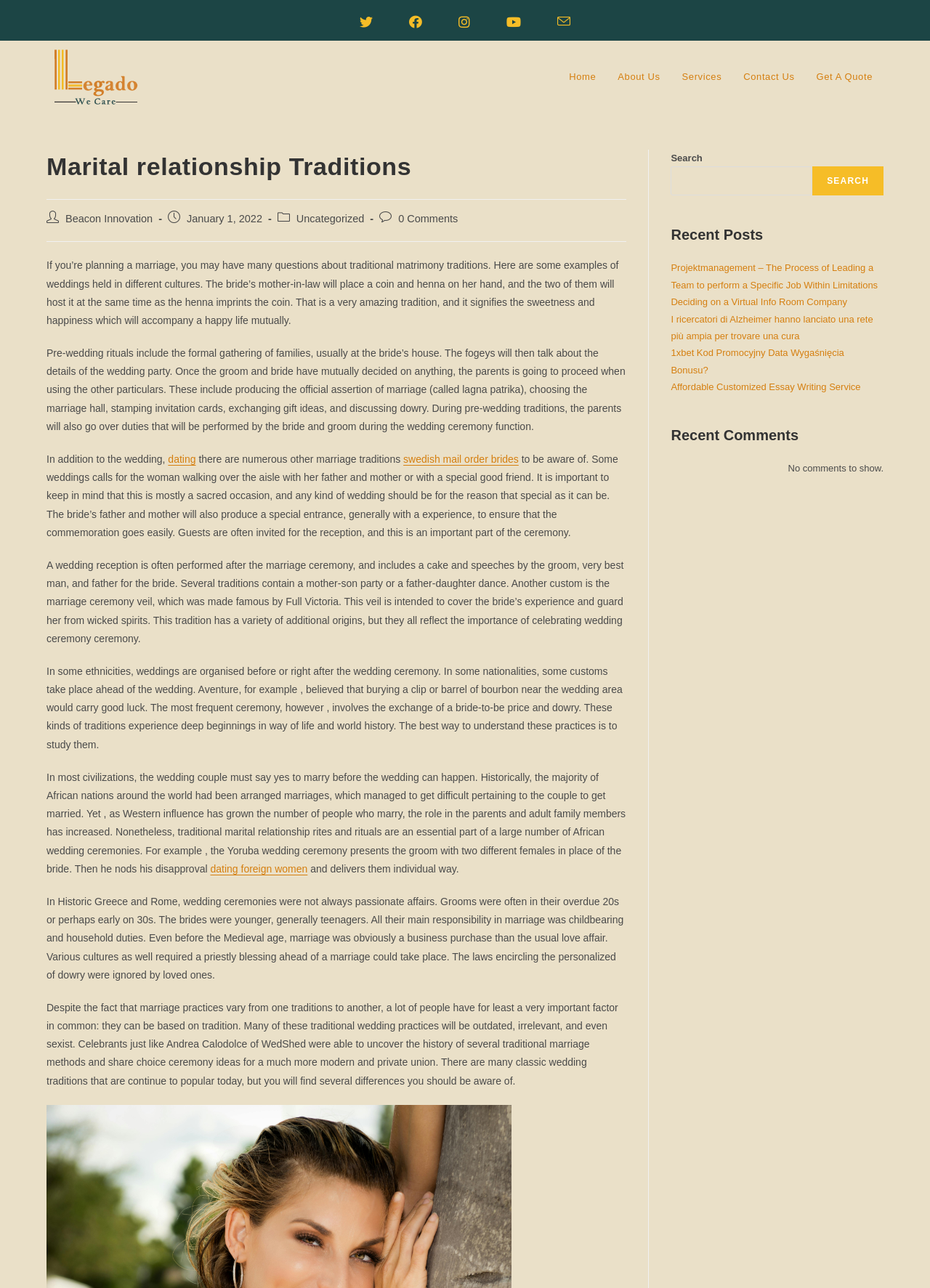What is the topic of the article?
Please give a well-detailed answer to the question.

I found the heading 'Marital relationship Traditions' at the top of the webpage, which indicates the topic of the article.